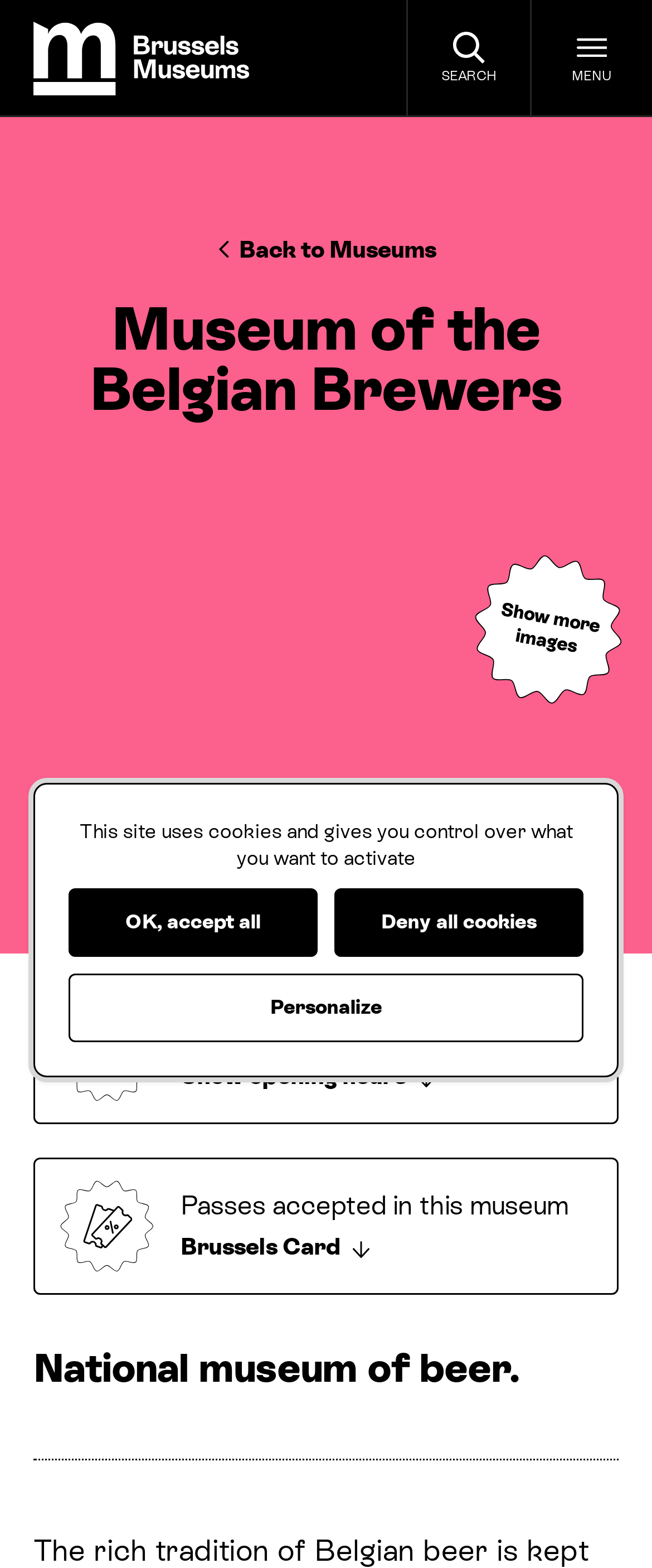Show the bounding box coordinates for the element that needs to be clicked to execute the following instruction: "View more images". Provide the coordinates in the form of four float numbers between 0 and 1, i.e., [left, top, right, bottom].

[0.0, 0.341, 1.0, 0.608]